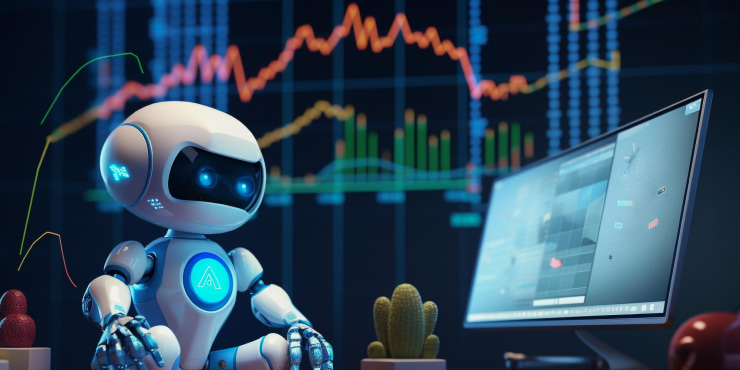Provide a thorough description of the image presented.

The image depicts a futuristic, anthropomorphic robot with a sleek design sitting in front of a computer monitor. The robot features glowing blue accents, suggesting an advanced technological capability, and is integrated with elements like a digital interface on its chest. Behind the robot, a vibrant display of financial graphs and data visualizations dominates the background, showcasing fluctuating lines and bar graphs that signify market trends. The setting exudes a high-tech atmosphere, combining elements of robotics and finance, indicative of the integration of artificial intelligence in financial analysis and decision-making processes. Small decorative plants are placed on the table, adding a touch of warmth to the otherwise digital environment.